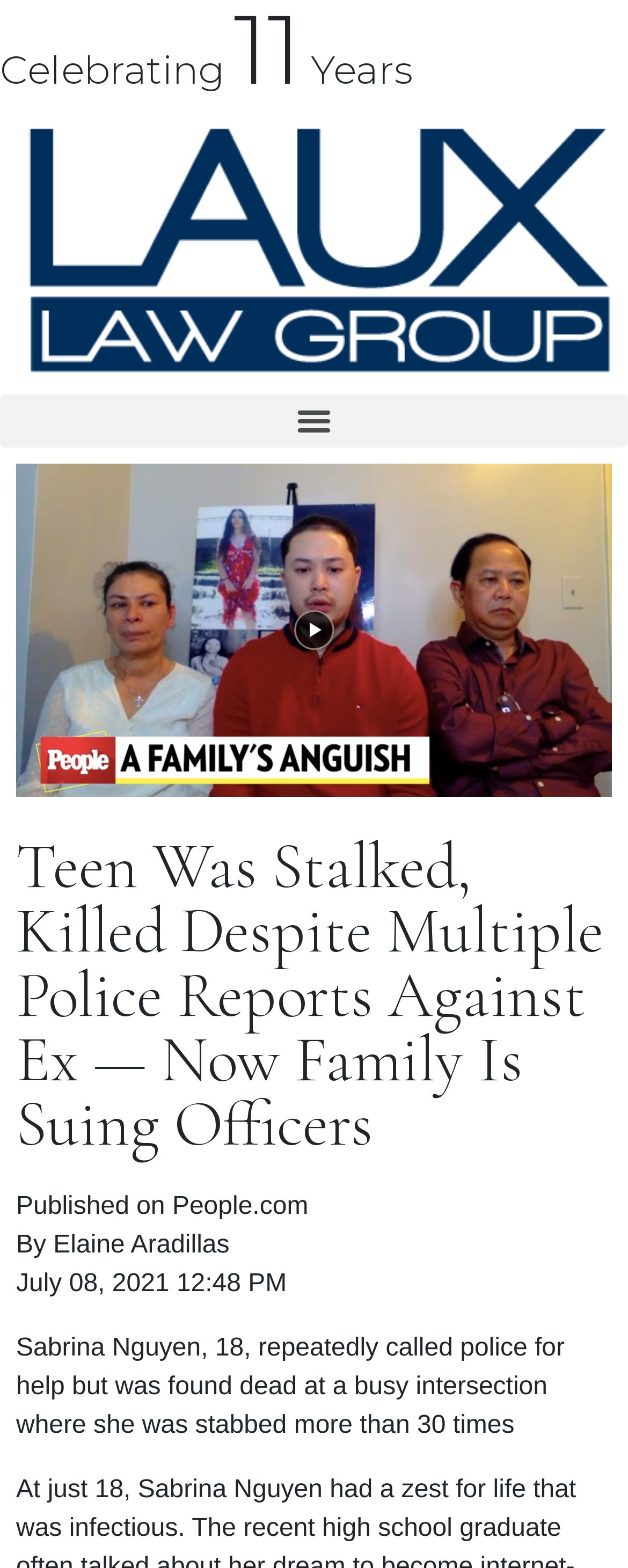Where was Sabrina Nguyen found dead?
Utilize the information in the image to give a detailed answer to the question.

The location where Sabrina Nguyen was found dead can be found in the static text element with the bounding box coordinates [0.026, 0.851, 0.899, 0.918], which is located below the publication date and time.